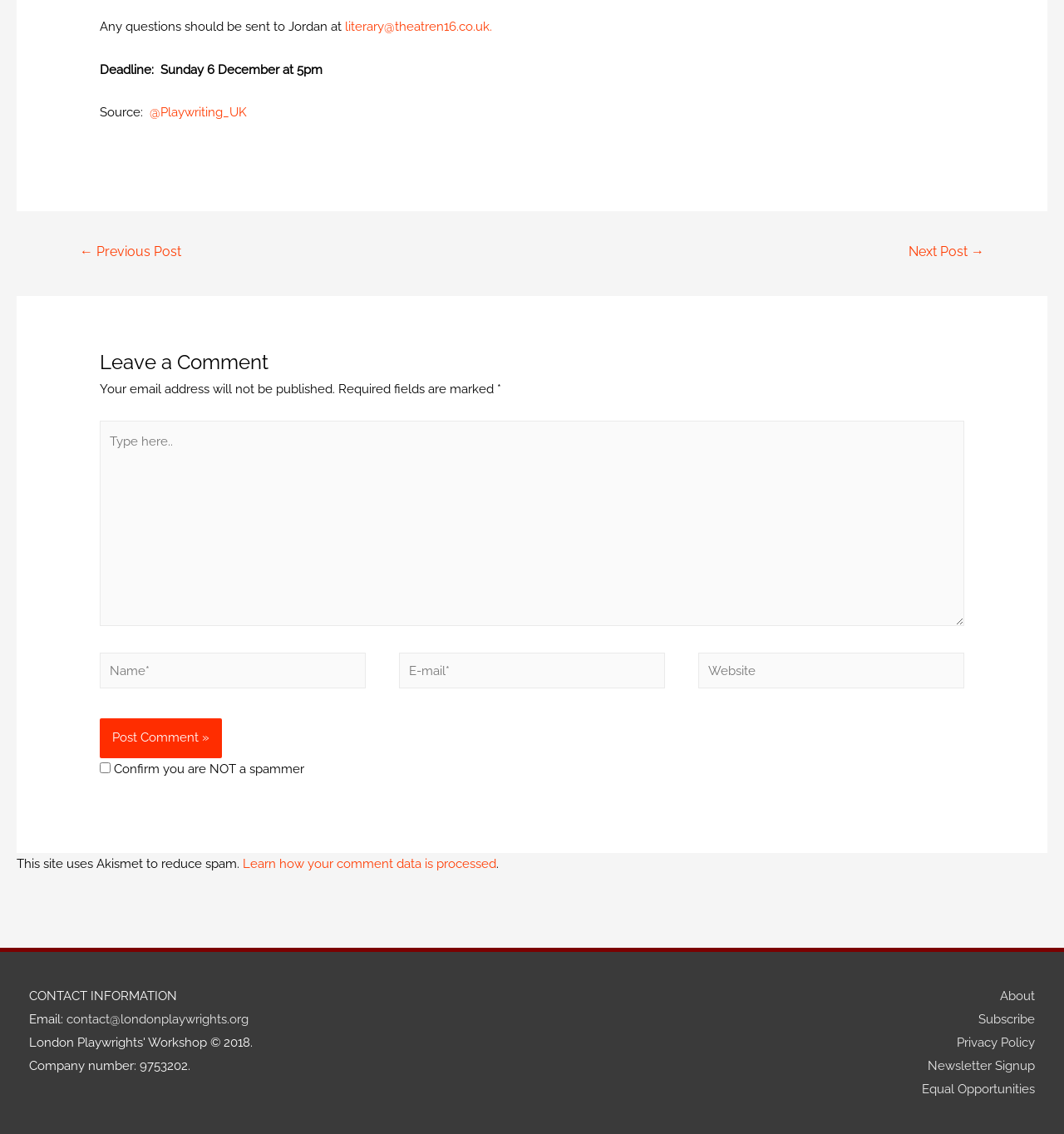Using the provided element description: "literary@theatren16.co.uk.", determine the bounding box coordinates of the corresponding UI element in the screenshot.

[0.324, 0.017, 0.463, 0.03]